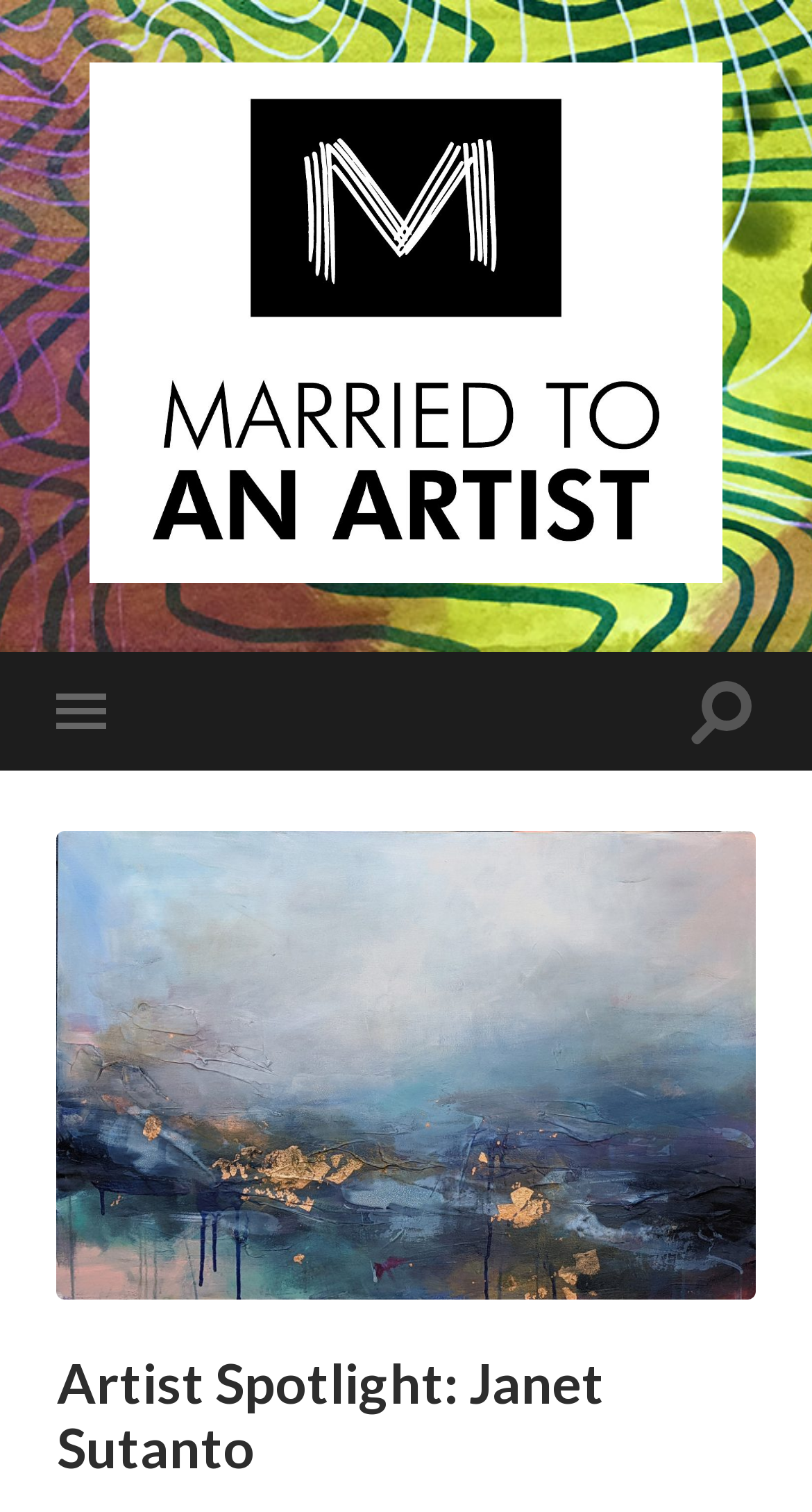Please provide a brief answer to the question using only one word or phrase: 
What is the purpose of the button at the top left?

Toggle mobile menu